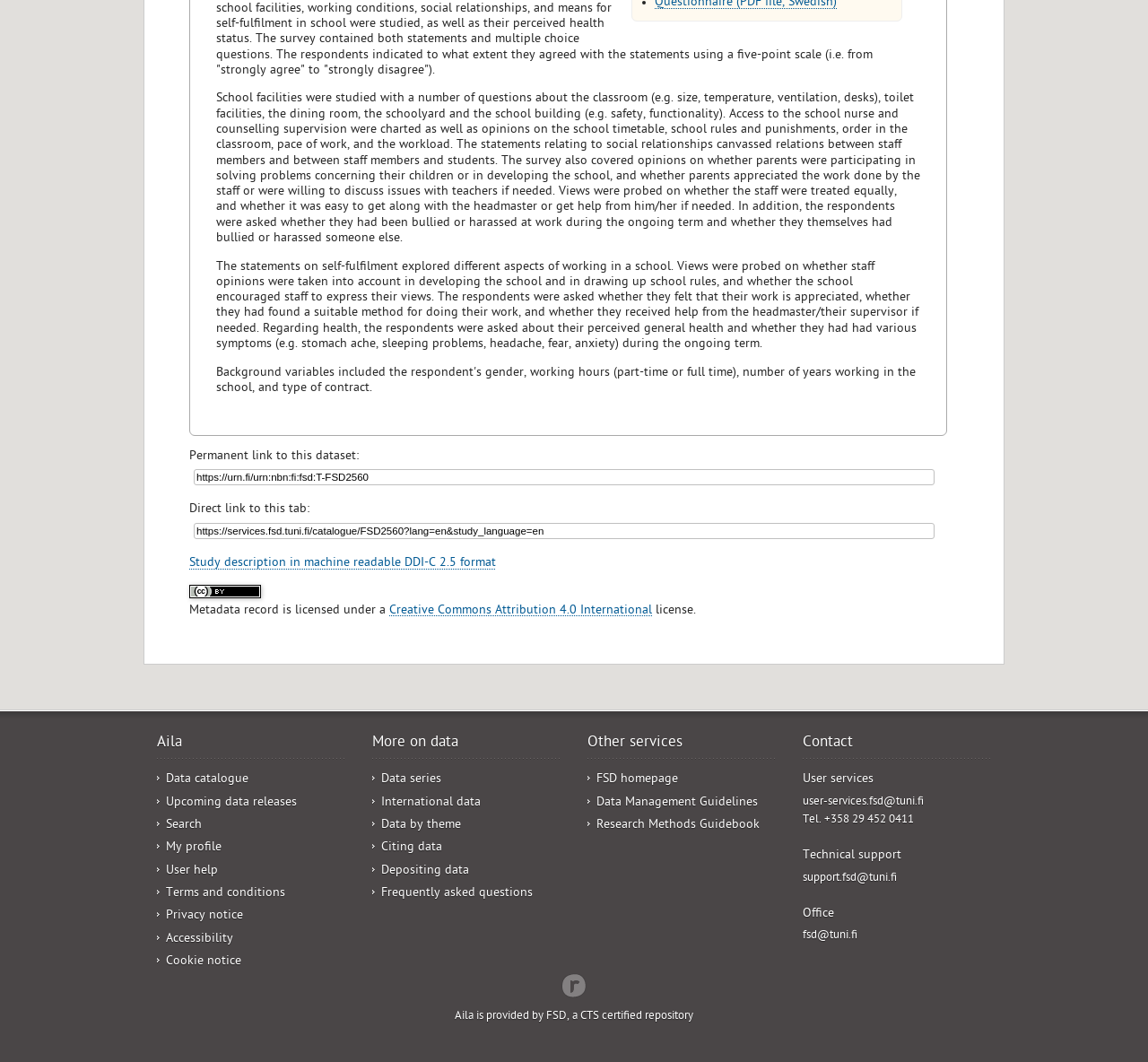Give the bounding box coordinates for the element described by: "Aila".

[0.137, 0.691, 0.159, 0.708]